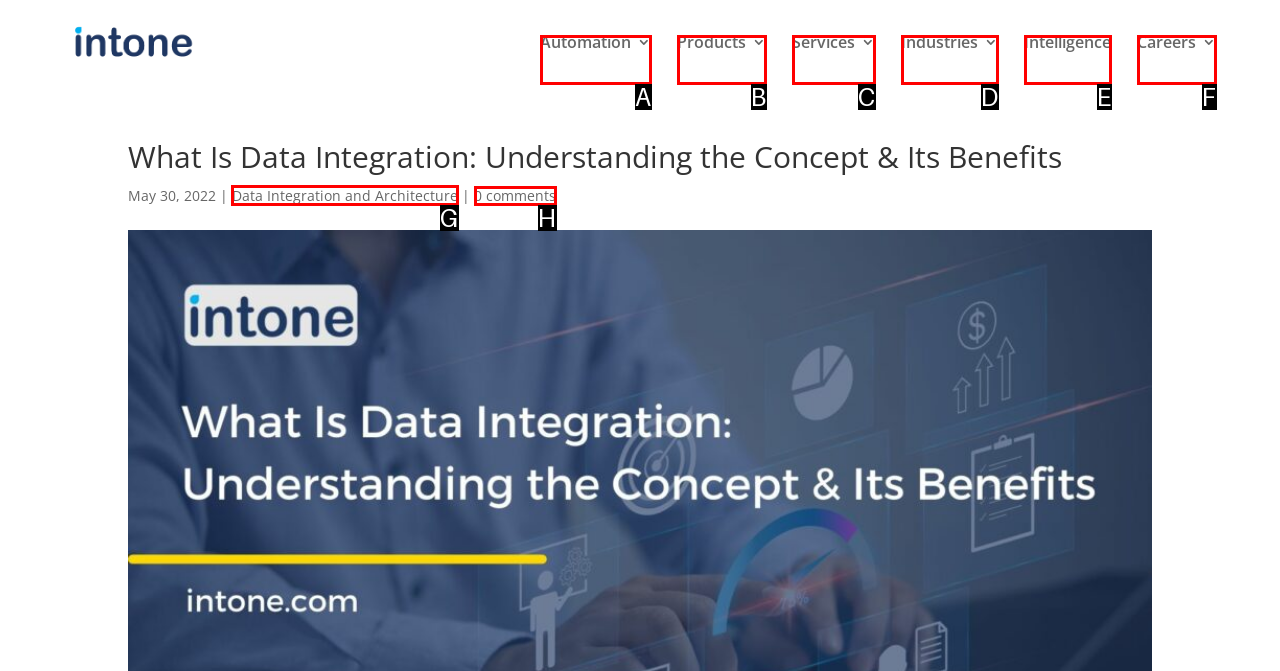Choose the HTML element that needs to be clicked for the given task: read Data Integration and Architecture Respond by giving the letter of the chosen option.

G